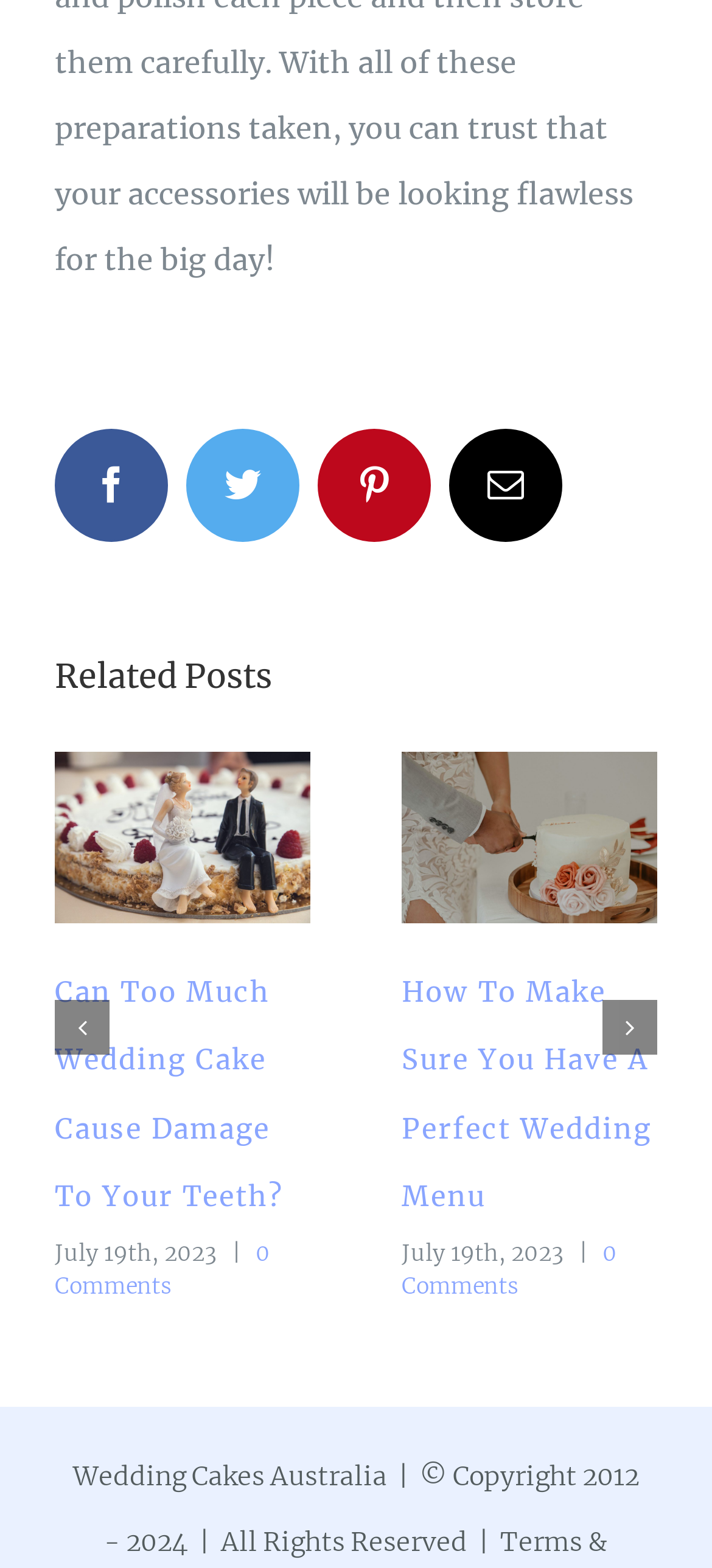Identify the bounding box coordinates of the specific part of the webpage to click to complete this instruction: "Visit the Pinterest page".

[0.446, 0.274, 0.605, 0.346]